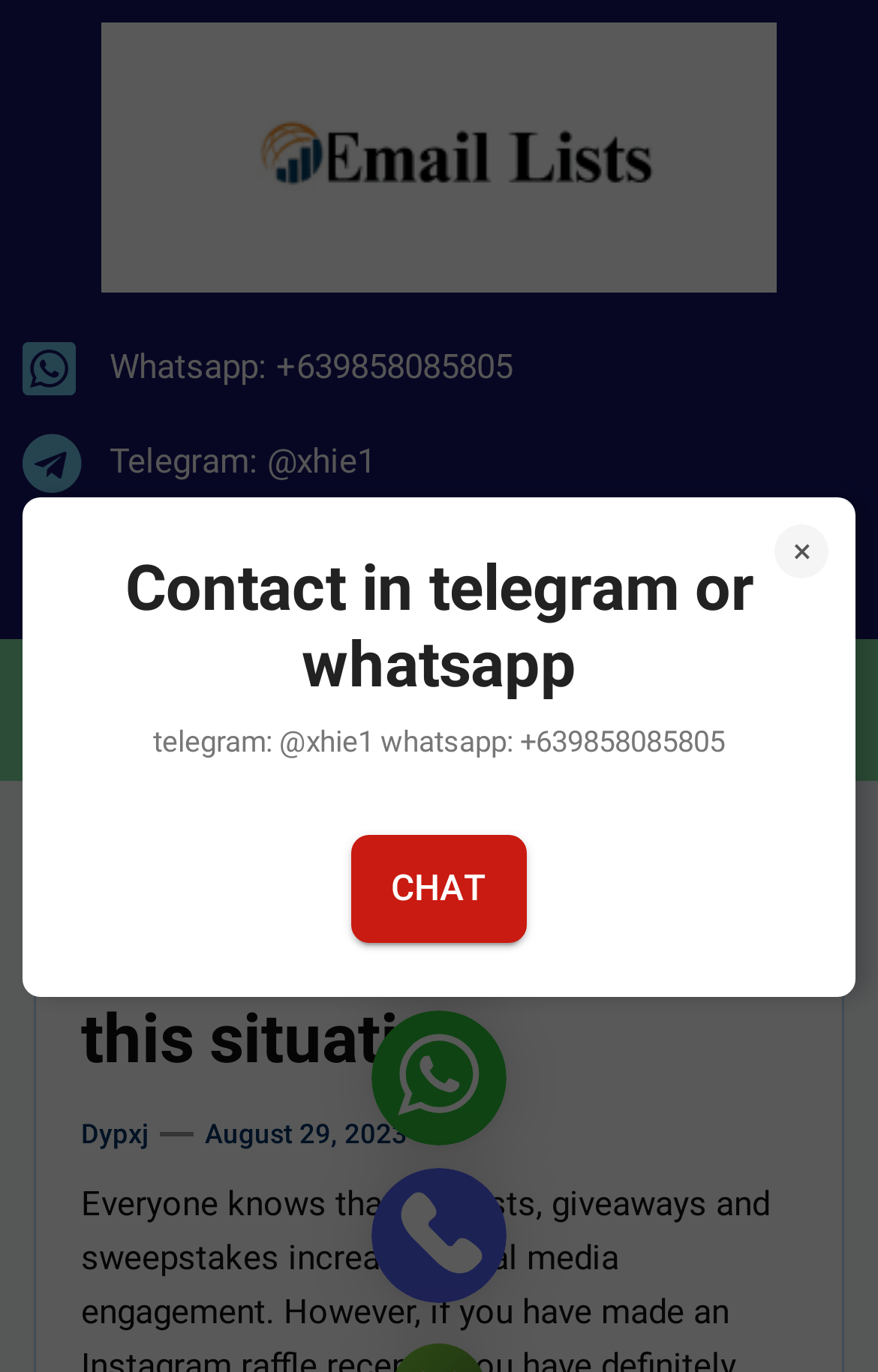What is the purpose of the button with the '×' symbol?
Please respond to the question with a detailed and well-explained answer.

I inferred the purpose of the button with the '×' symbol by its common usage in webpages, which is usually to close a window or a section.